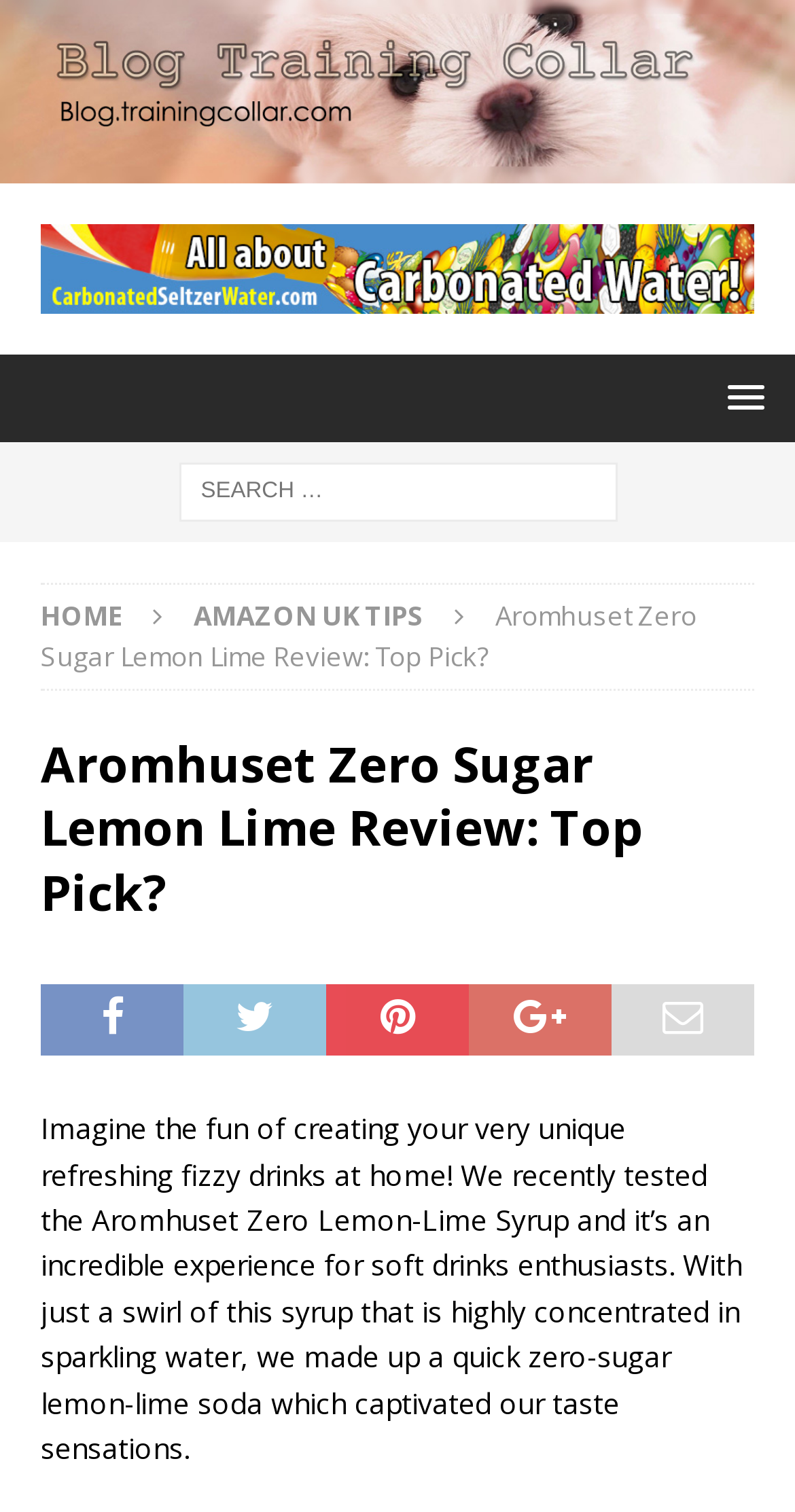Identify and provide the text content of the webpage's primary headline.

Aromhuset Zero Sugar Lemon Lime Review: Top Pick?